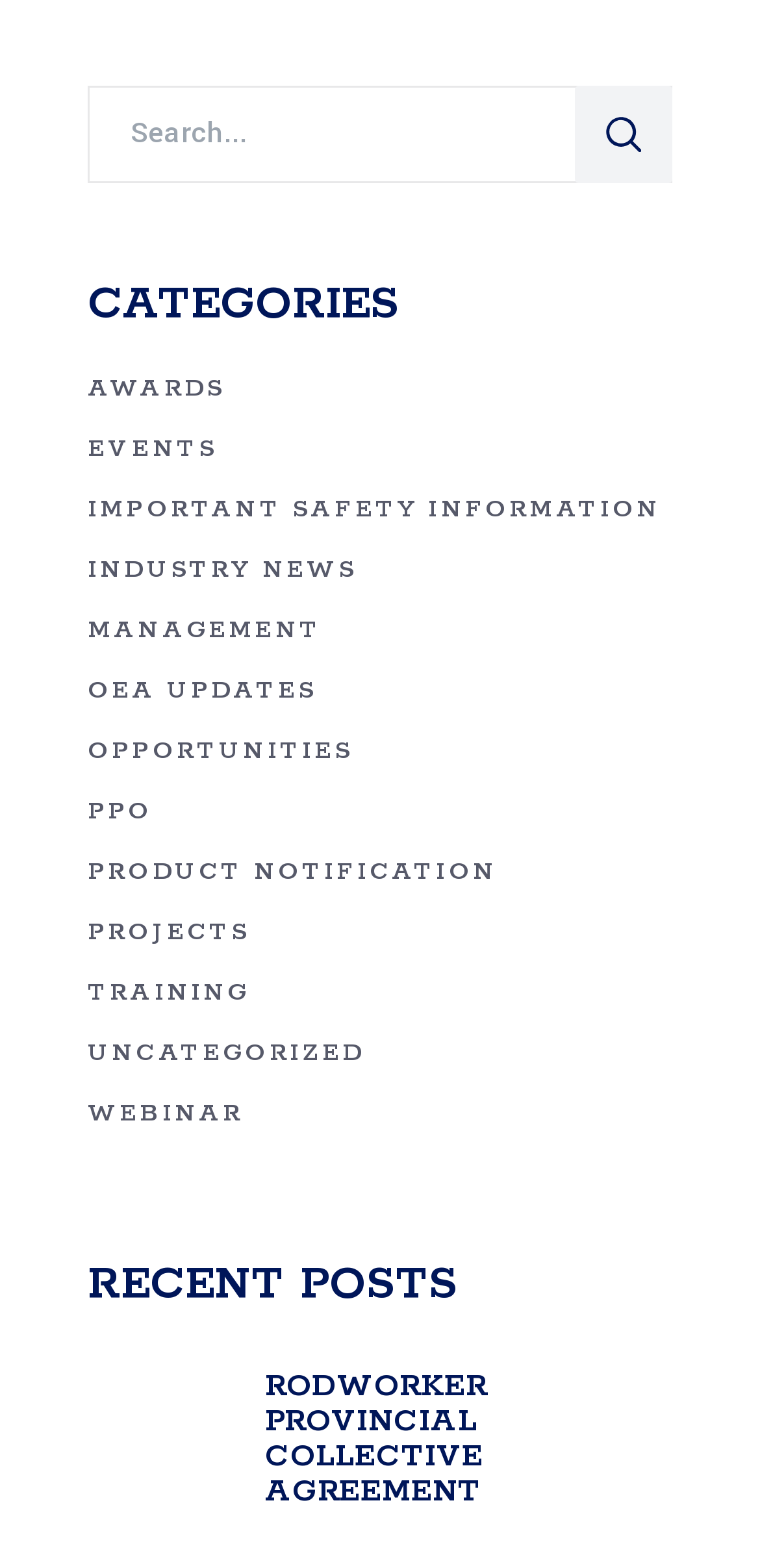By analyzing the image, answer the following question with a detailed response: What is the title of the recent post?

The recent post is listed under the 'RECENT POSTS' heading, and its title is 'RODWORKER PROVINCIAL COLLECTIVE AGREEMENT', which is also a link.